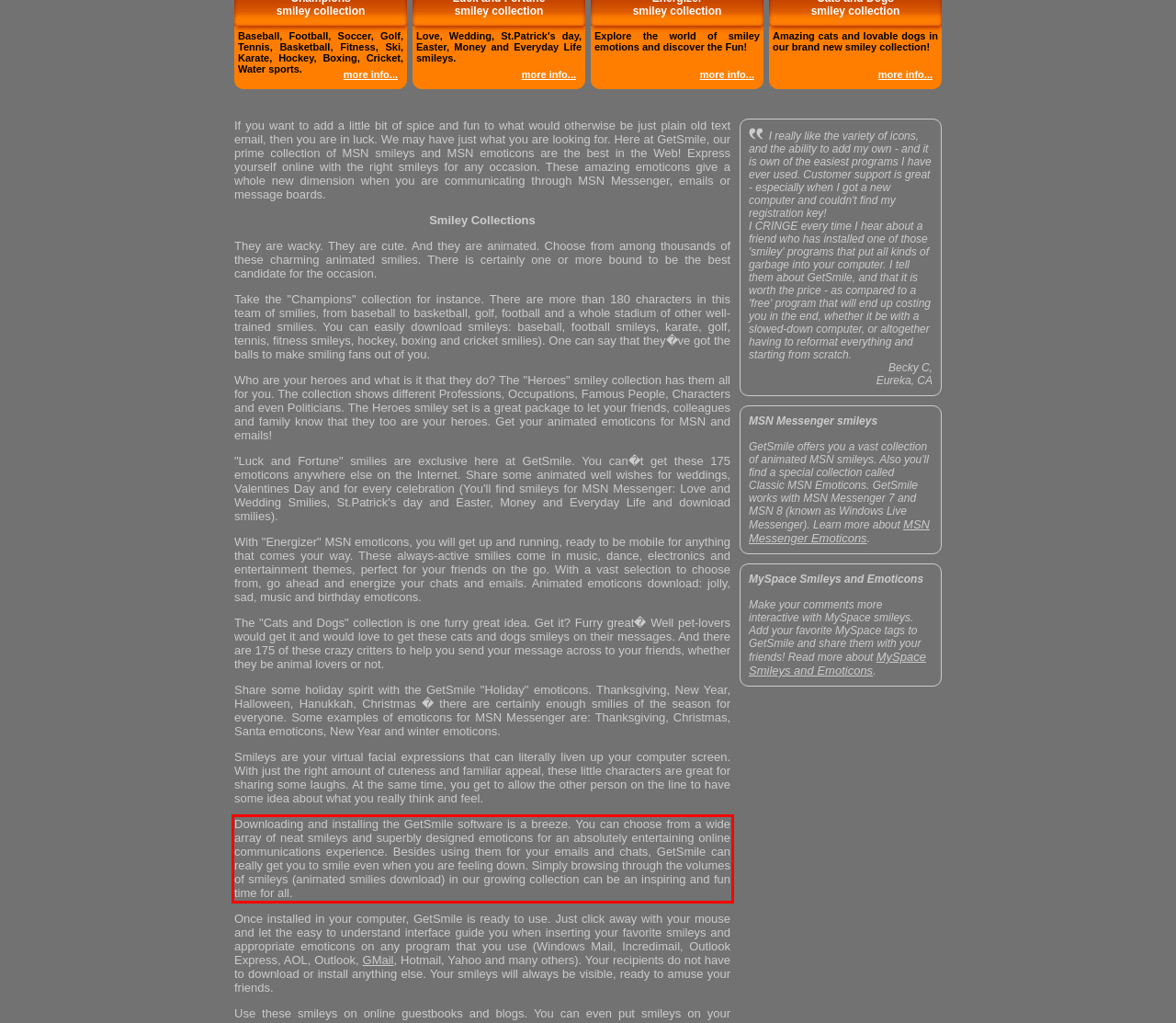Please recognize and transcribe the text located inside the red bounding box in the webpage image.

Downloading and installing the GetSmile software is a breeze. You can choose from a wide array of neat smileys and superbly designed emoticons for an absolutely entertaining online communications experience. Besides using them for your emails and chats, GetSmile can really get you to smile even when you are feeling down. Simply browsing through the volumes of smileys (animated smilies download) in our growing collection can be an inspiring and fun time for all.